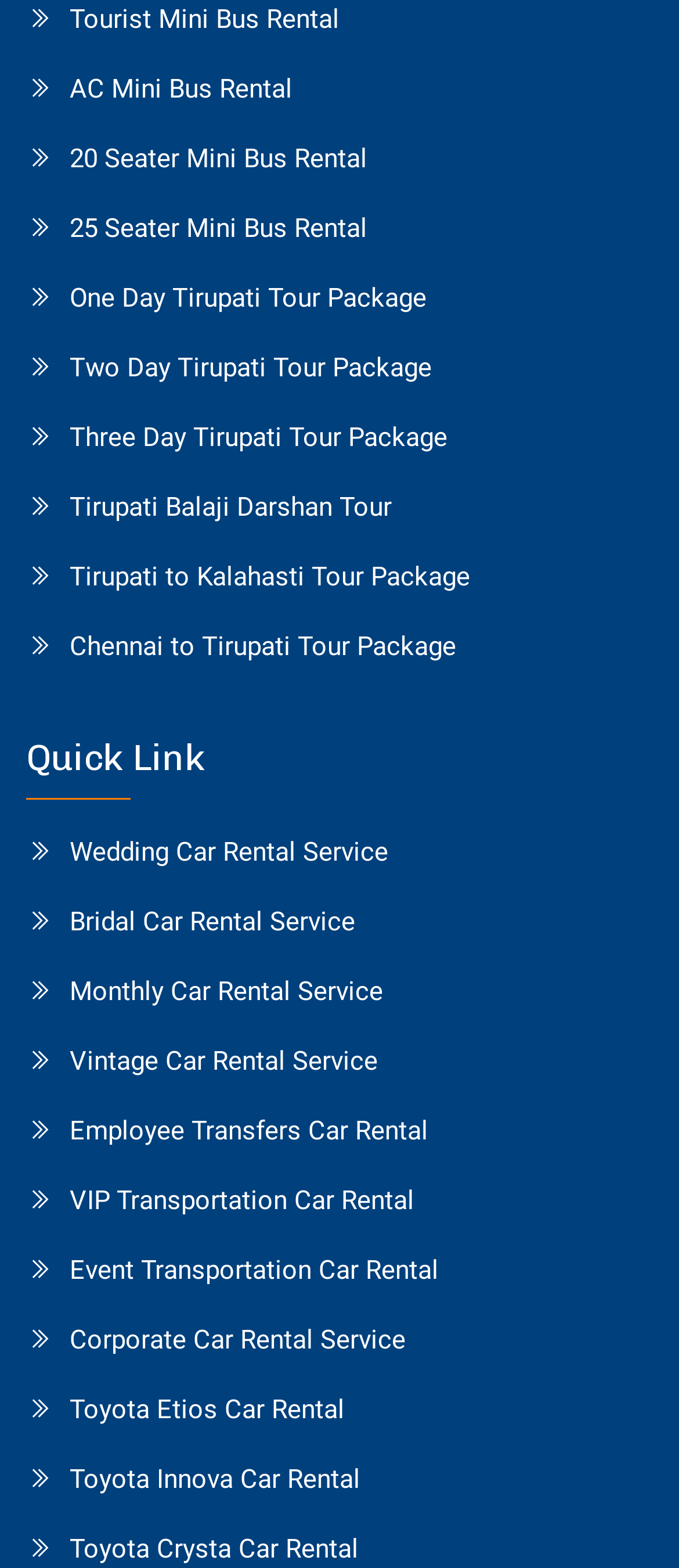Identify the bounding box coordinates of the area you need to click to perform the following instruction: "Click on the first social media link".

None